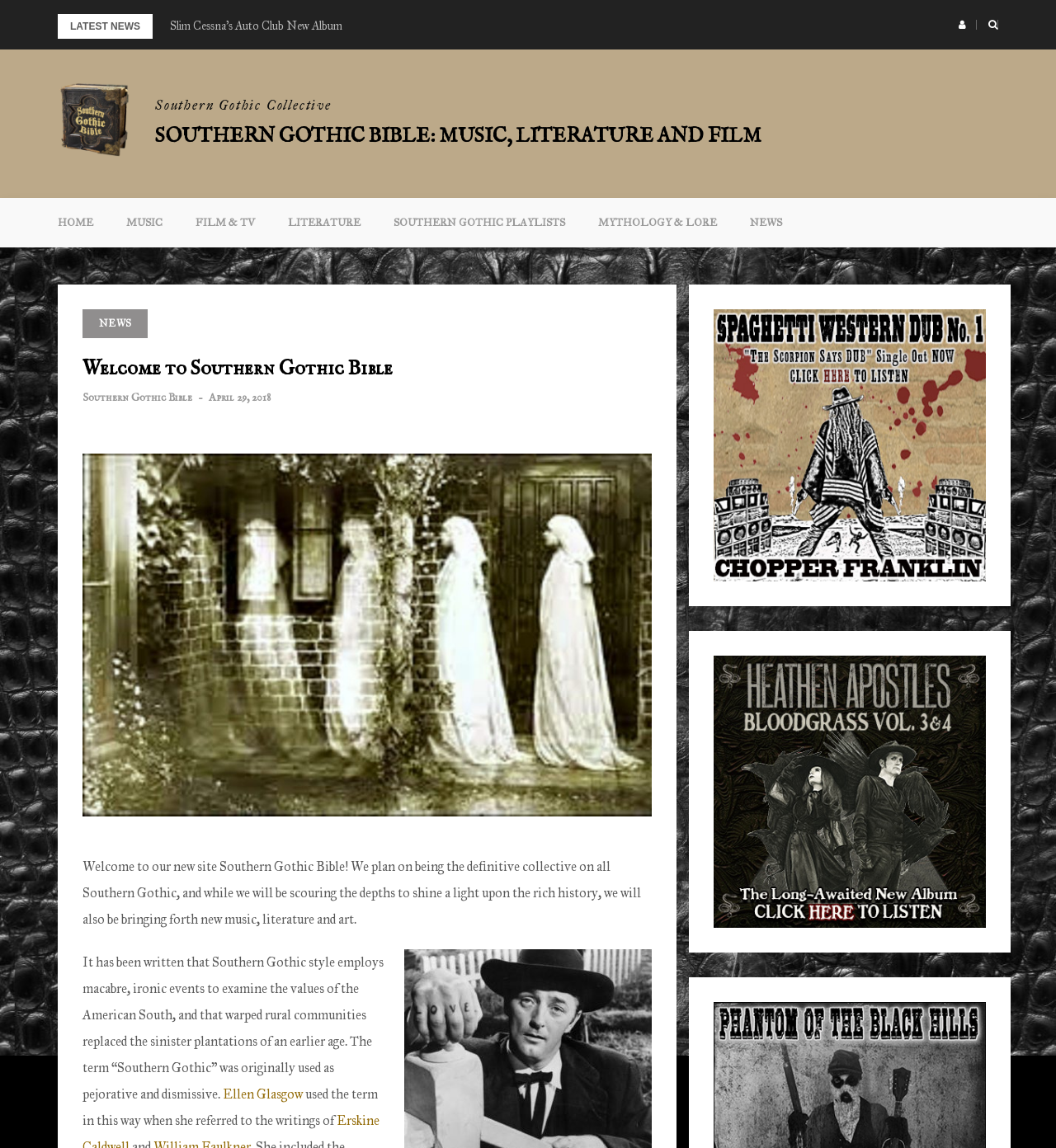What is the purpose of the Southern Gothic Bible website?
Look at the image and answer the question with a single word or phrase.

To be the definitive collective on all Southern Gothic